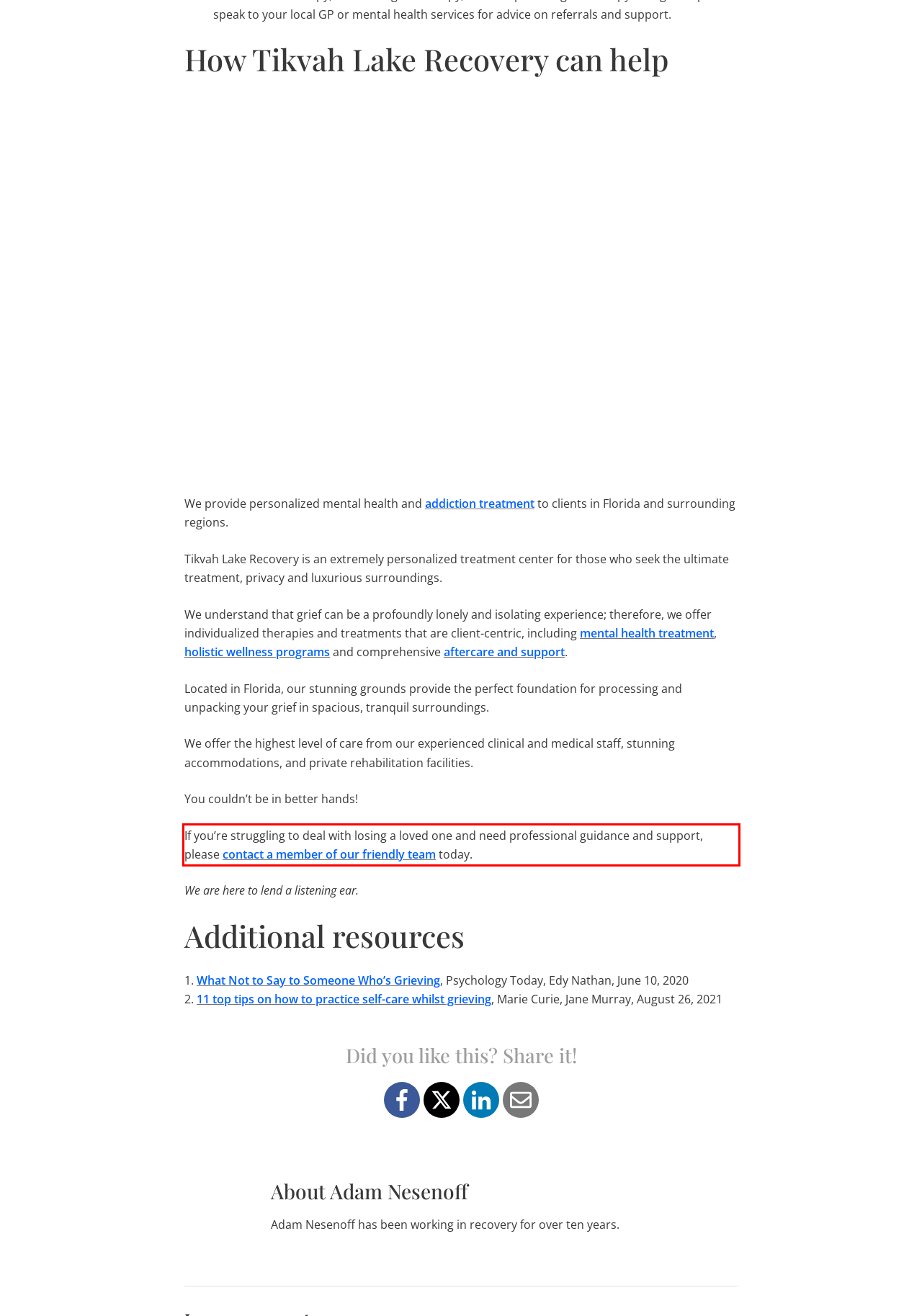From the provided screenshot, extract the text content that is enclosed within the red bounding box.

If you’re struggling to deal with losing a loved one and need professional guidance and support, please contact a member of our friendly team today.